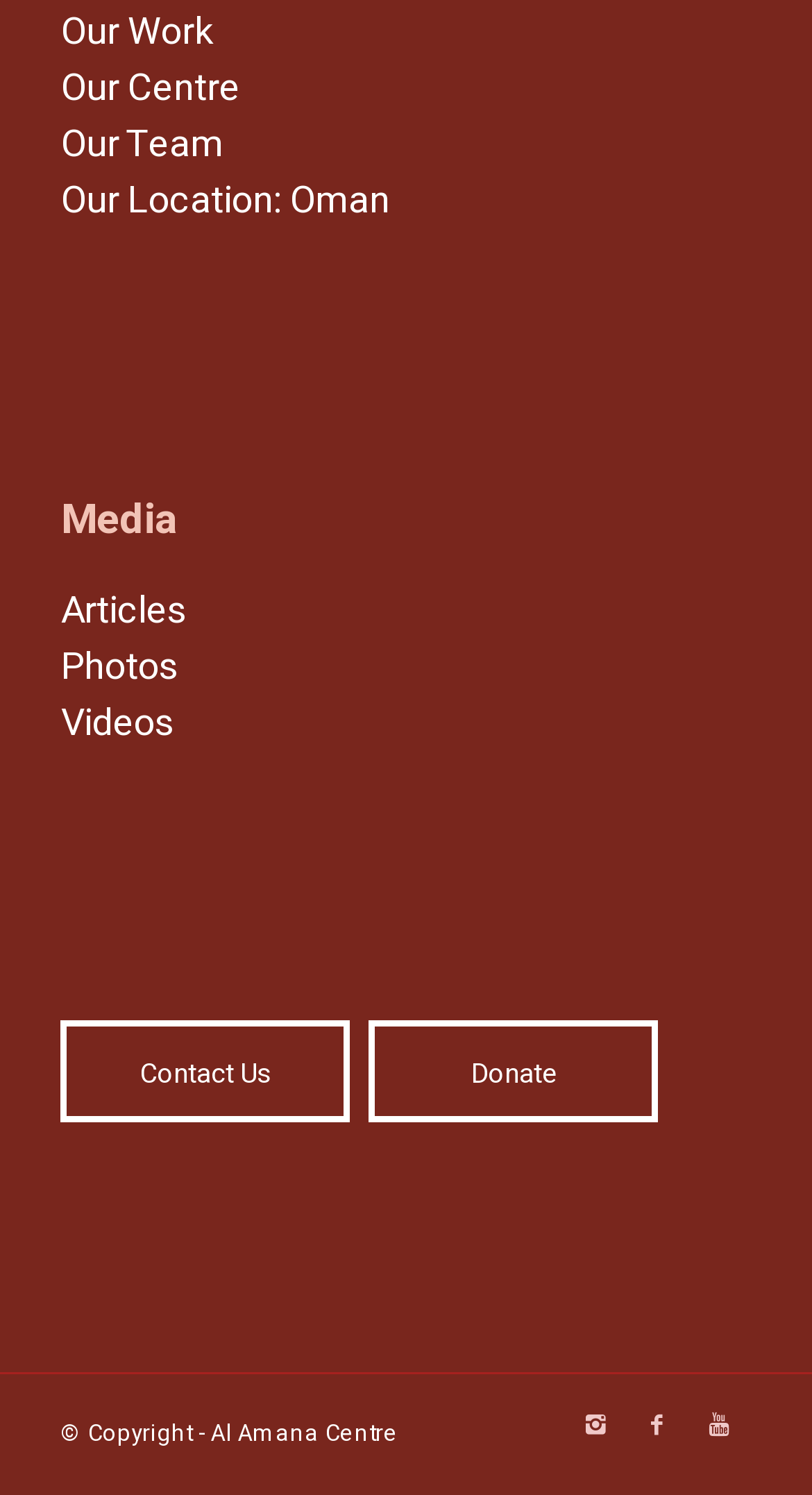What is the copyright information?
Refer to the image and provide a concise answer in one word or phrase.

Al Amana Centre